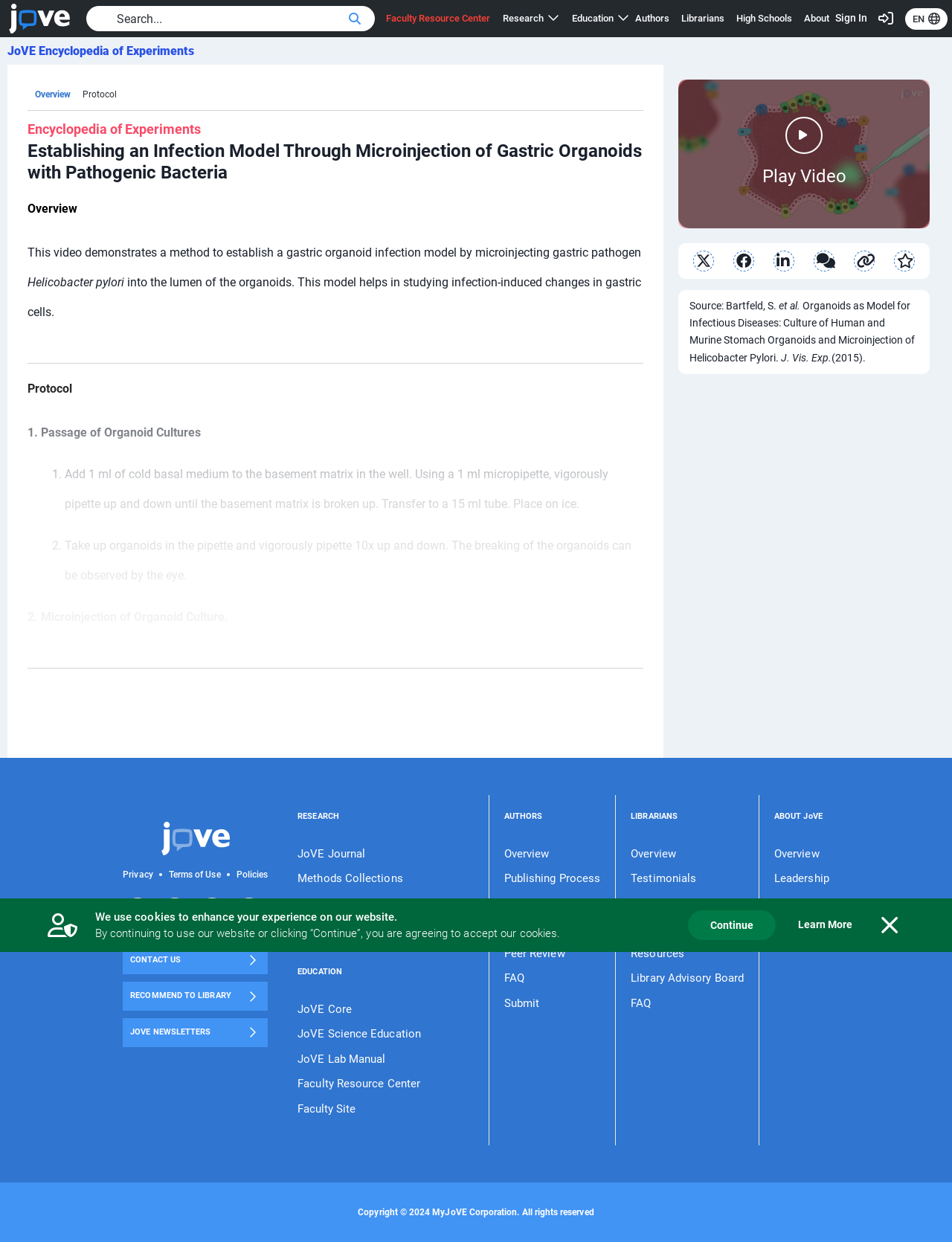What is the language of the webpage? Please answer the question using a single word or phrase based on the image.

English